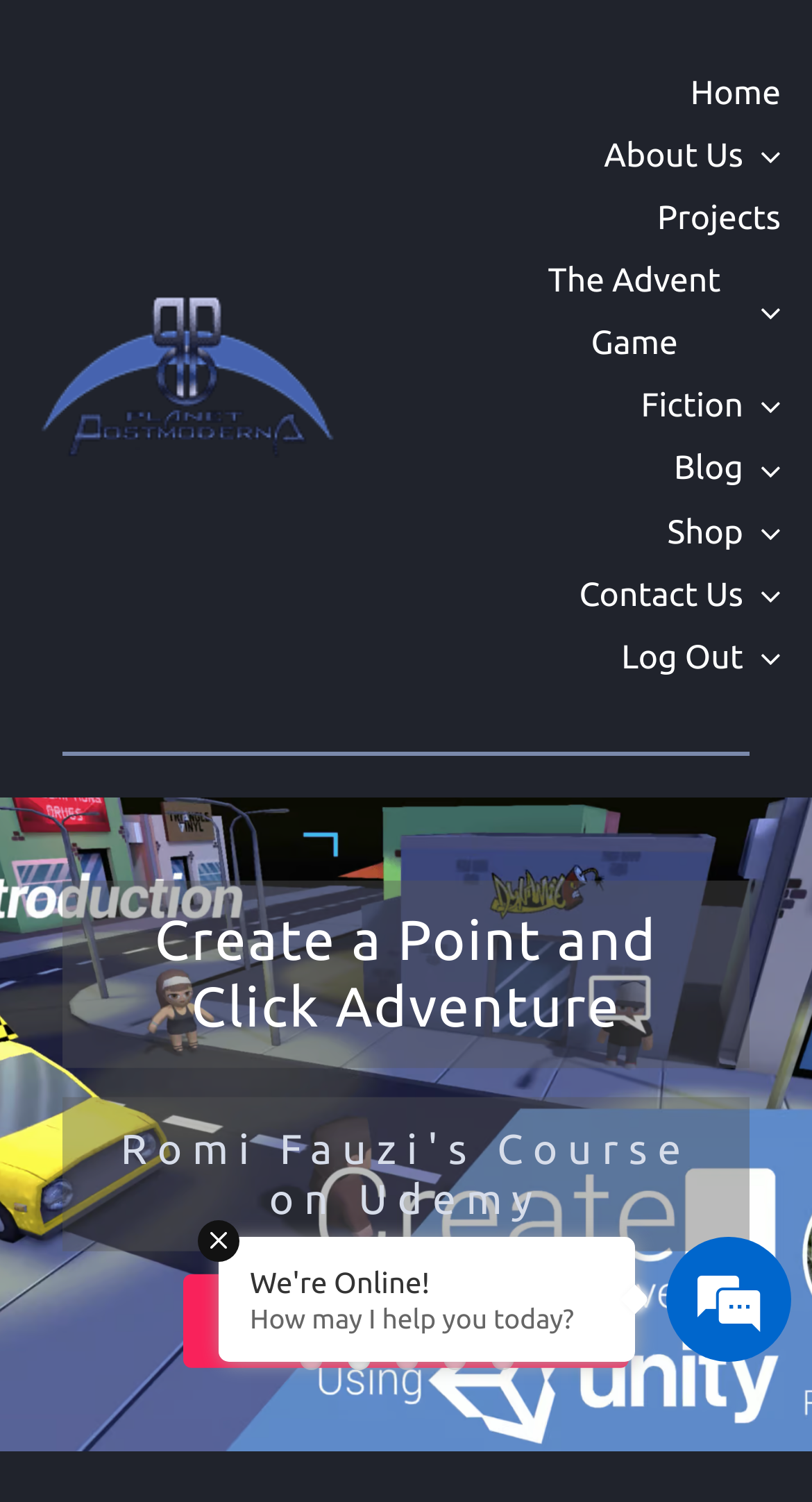Locate the bounding box coordinates of the element you need to click to accomplish the task described by this instruction: "Go to page 1".

[0.368, 0.897, 0.396, 0.912]